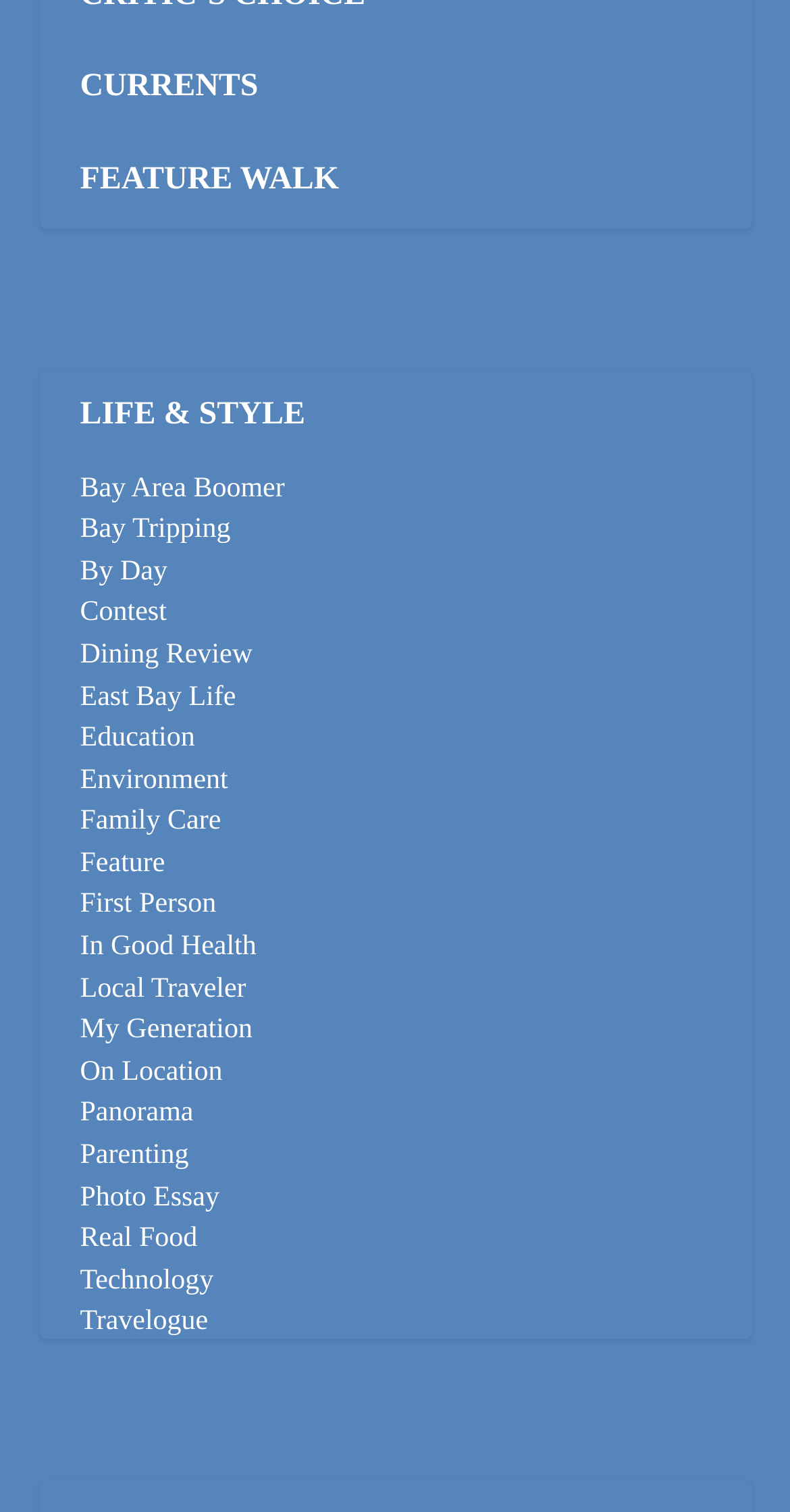How many categories are listed?
Please use the visual content to give a single word or phrase answer.

29